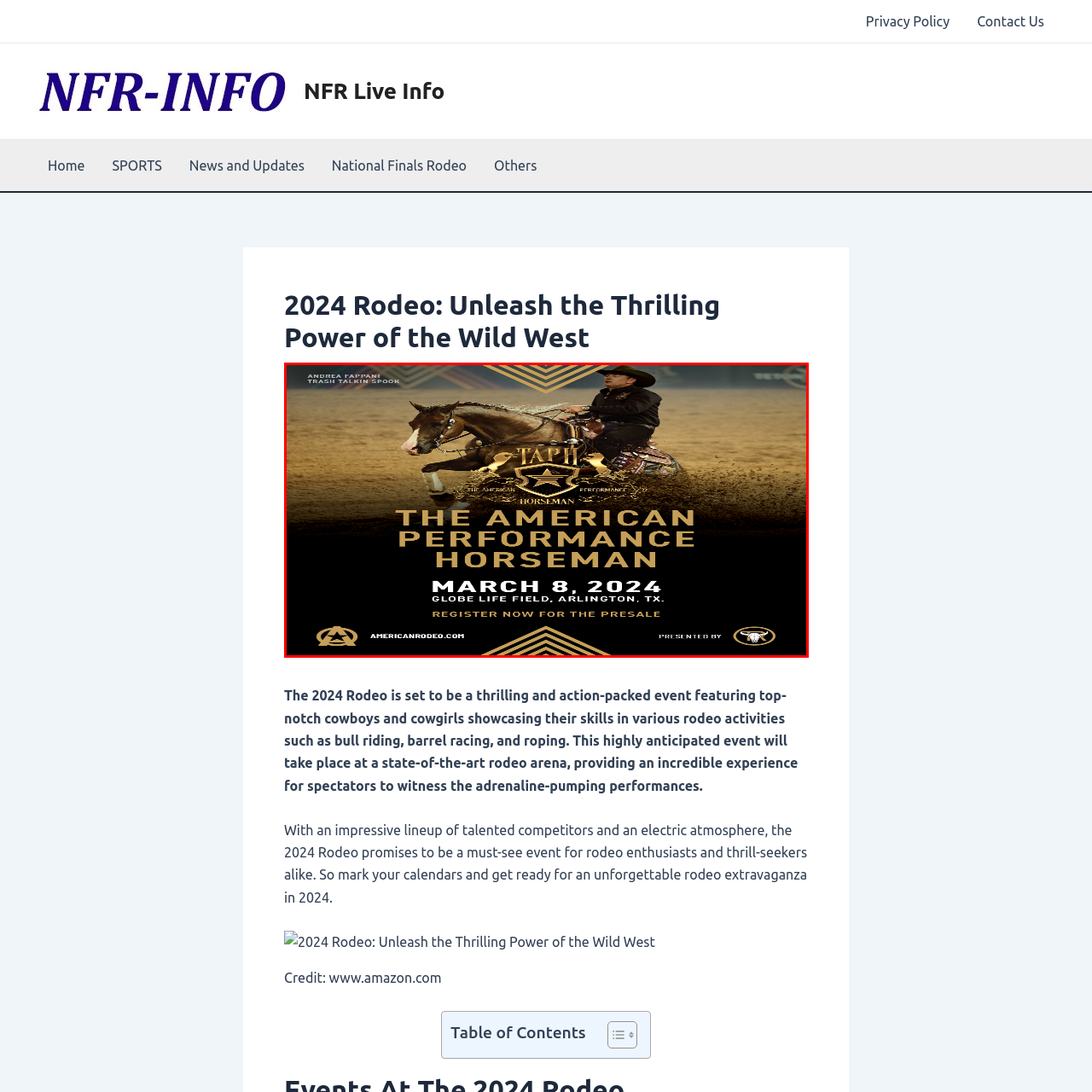Where is the event 'The American Performance Horseman' taking place?
Take a look at the image highlighted by the red bounding box and provide a detailed answer to the question.

The caption clearly states that the event is scheduled to take place on March 8, 2024, at Globe Life Field in Arlington, Texas, which indicates the specific venue and location of the event.